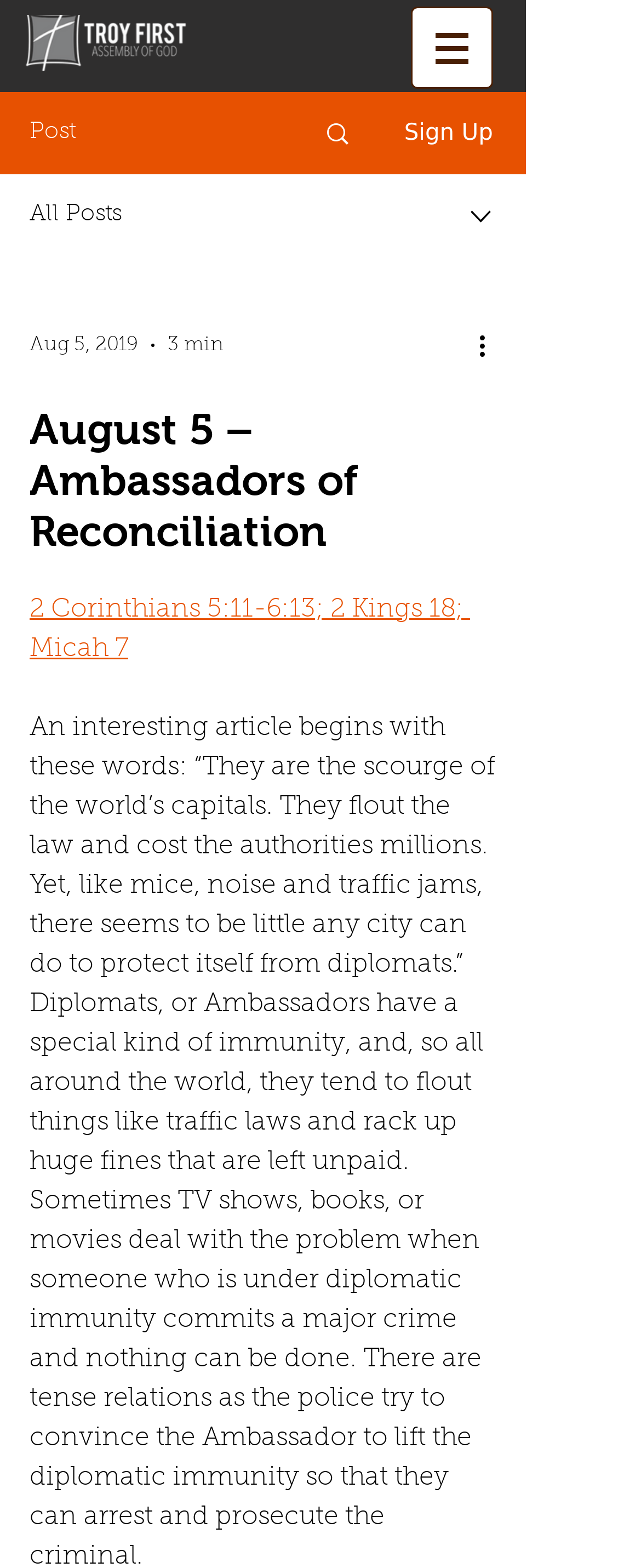How many minutes does it take to read the article?
Using the image as a reference, answer the question with a short word or phrase.

3 min